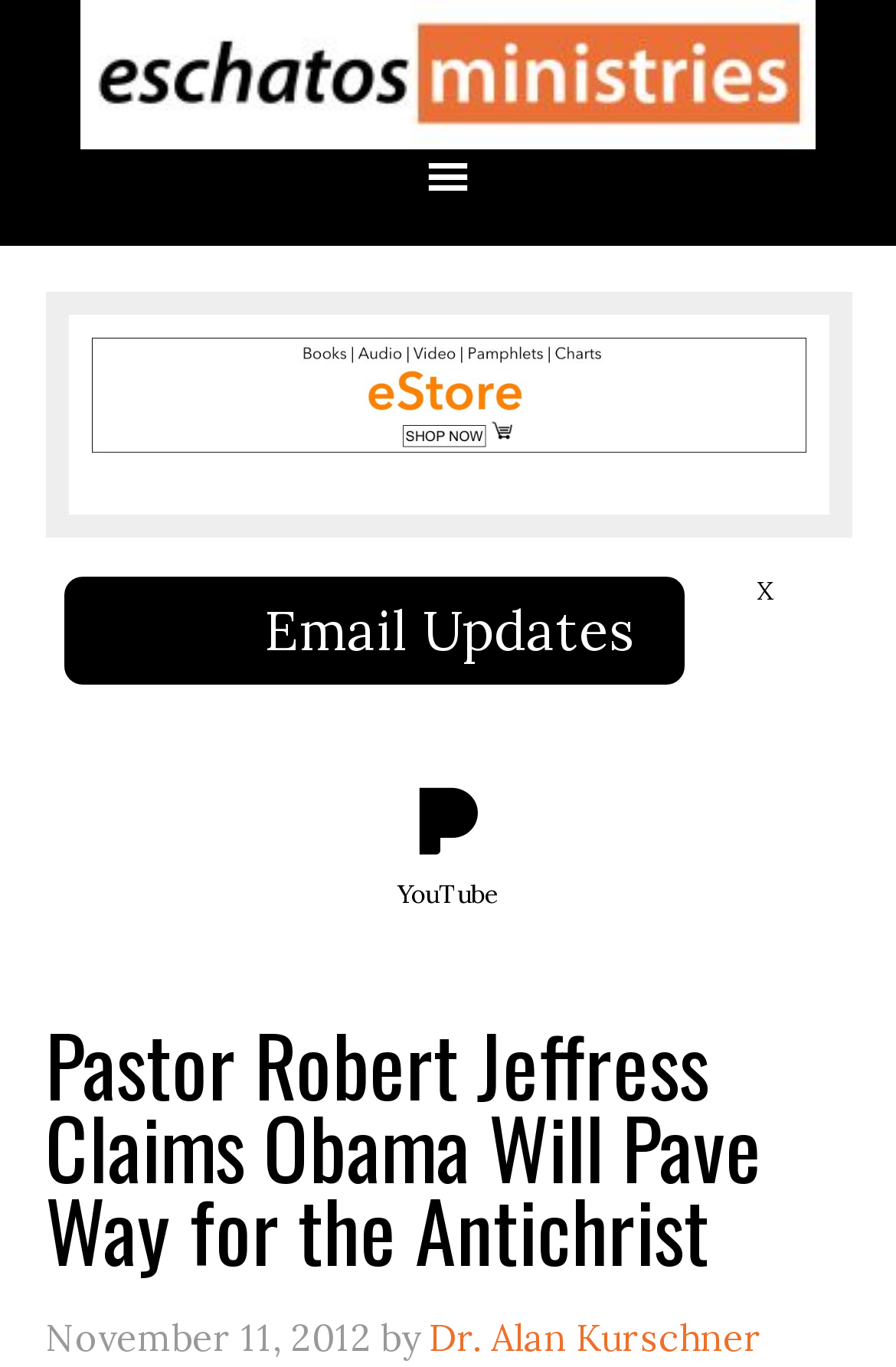Produce a meticulous description of the webpage.

The webpage appears to be a blog post or article discussing Pastor Robert Jeffress' claims about Obama paving the way for the Antichrist. At the top of the page, there are four "skip to" links, allowing users to navigate to primary navigation, main content, primary sidebar, or footer. 

Below these links, there is a prominent link to "ESCHATOS MINISTRIES" that spans the entire width of the page. Underneath this link, there is a main navigation menu. 

On the left side of the page, there is a call-to-action link to "Become an Eschatos Partner by Giving Monthly" accompanied by an image. Next to this link, there is another link with no text. 

Further down on the left side, there are three more links: one for email updates, another to close or cancel, and a third for YouTube. 

The main content of the page begins with a heading that matches the title "Pastor Robert Jeffress Claims Obama Will Pave Way for the Antichrist". Below the heading, there is a timestamp indicating the post was published on November 11, 2012, followed by the author's name, "Dr. Alan Kurschner".